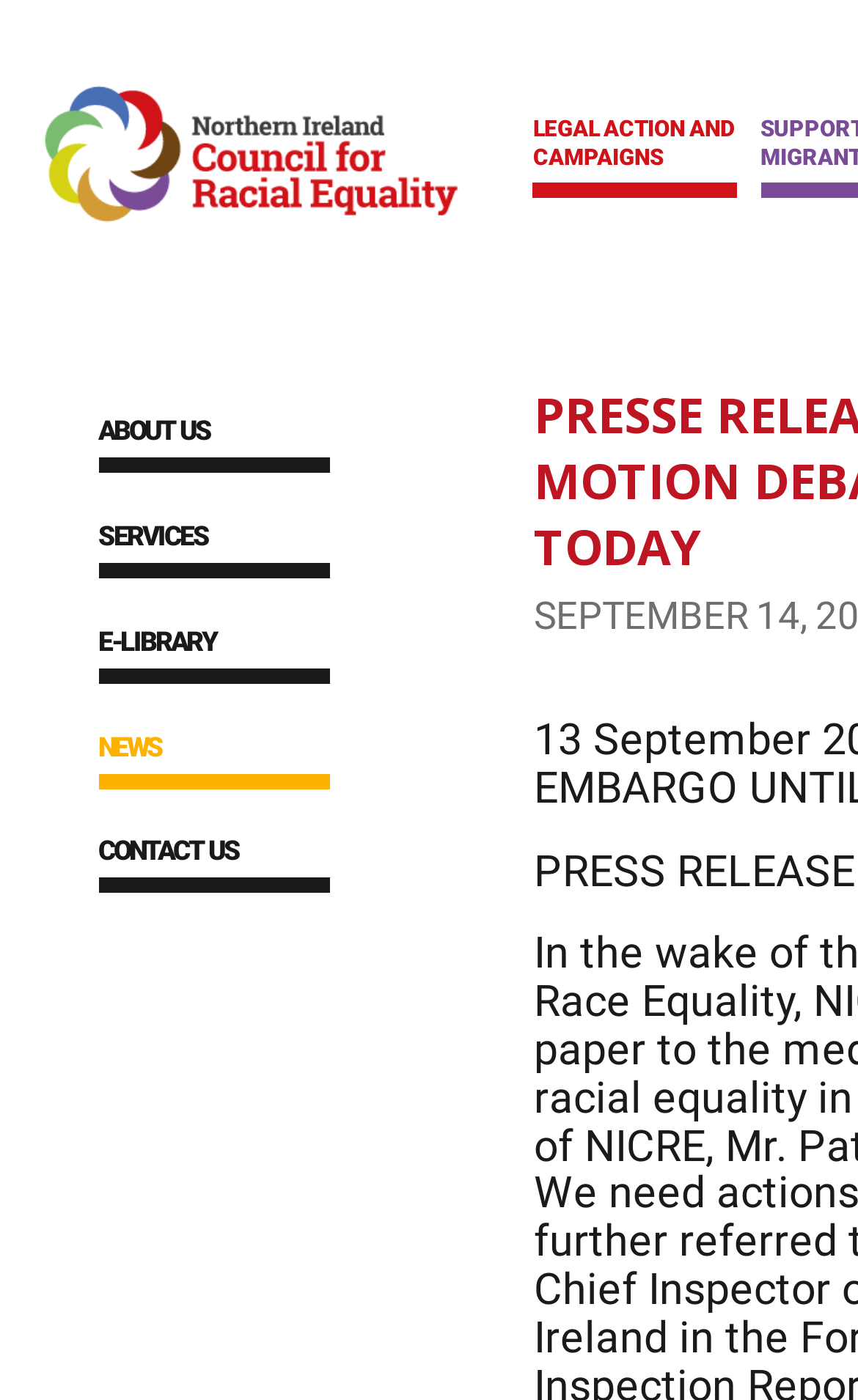Answer succinctly with a single word or phrase:
What type of content is available in the 'E-LIBRARY' section?

Unknown